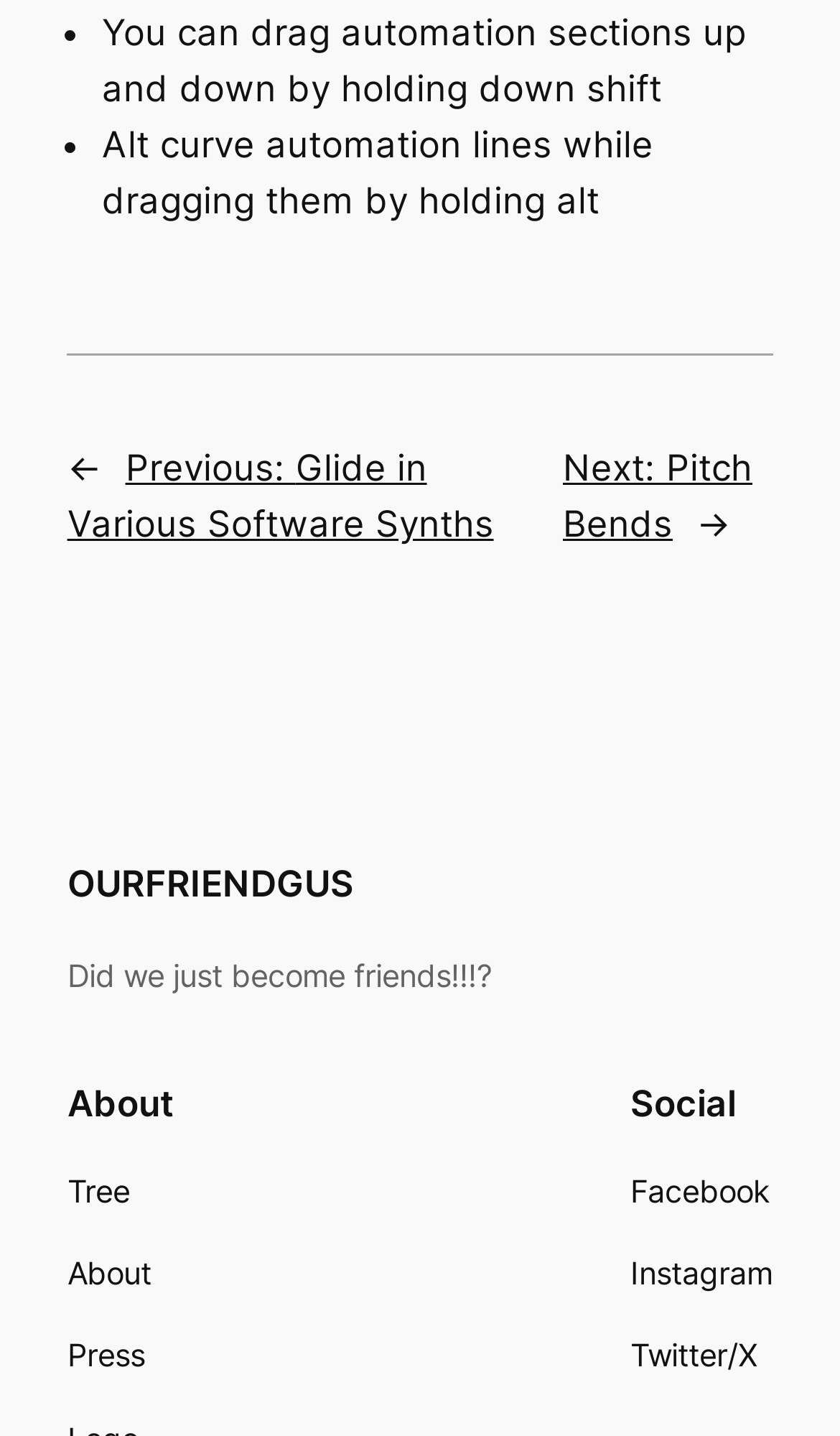Determine the bounding box coordinates of the clickable element necessary to fulfill the instruction: "Click on 'Facebook'". Provide the coordinates as four float numbers within the 0 to 1 range, i.e., [left, top, right, bottom].

[0.751, 0.813, 0.917, 0.847]